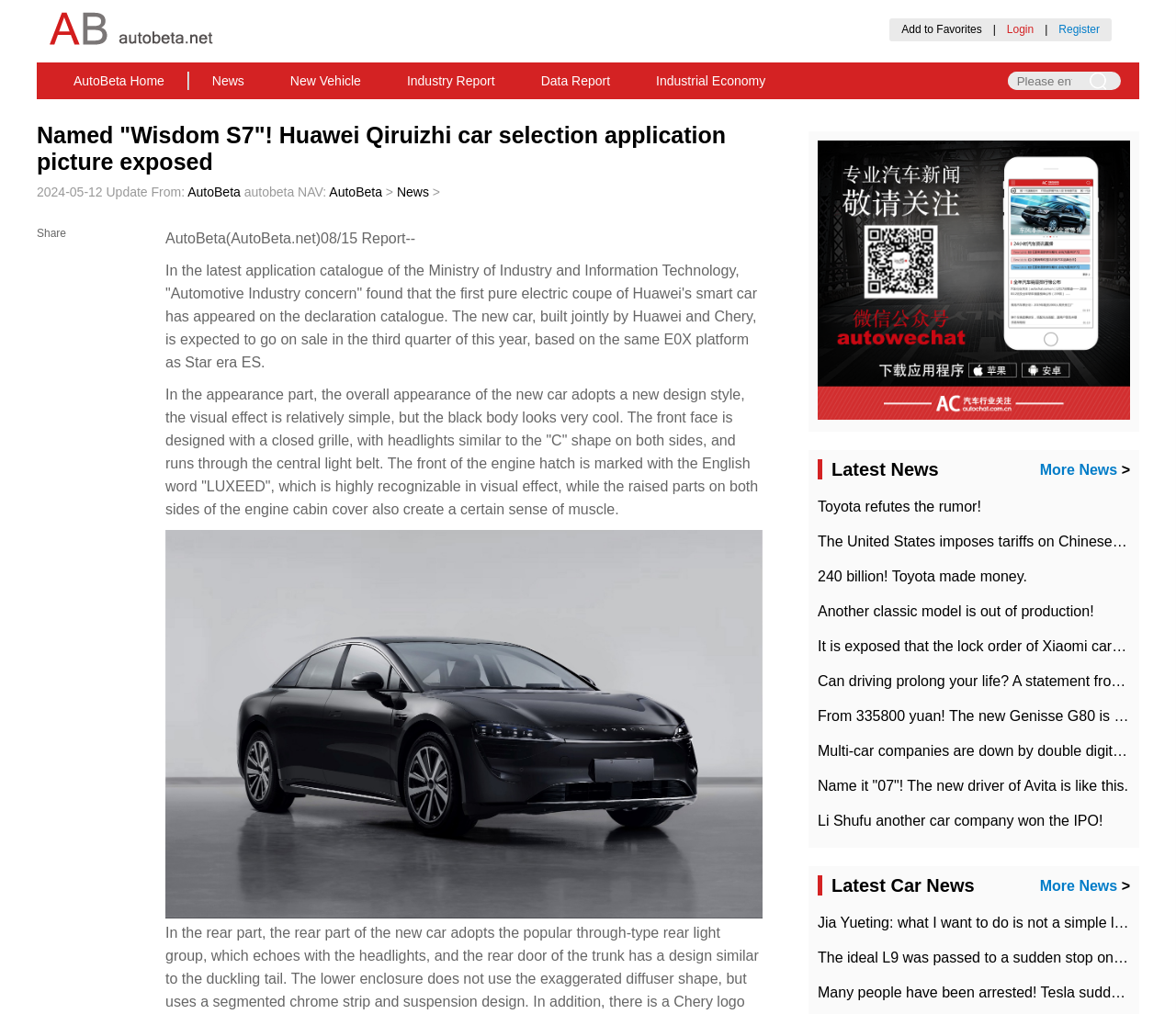How many images are there in the news article?
Please answer using one word or phrase, based on the screenshot.

2